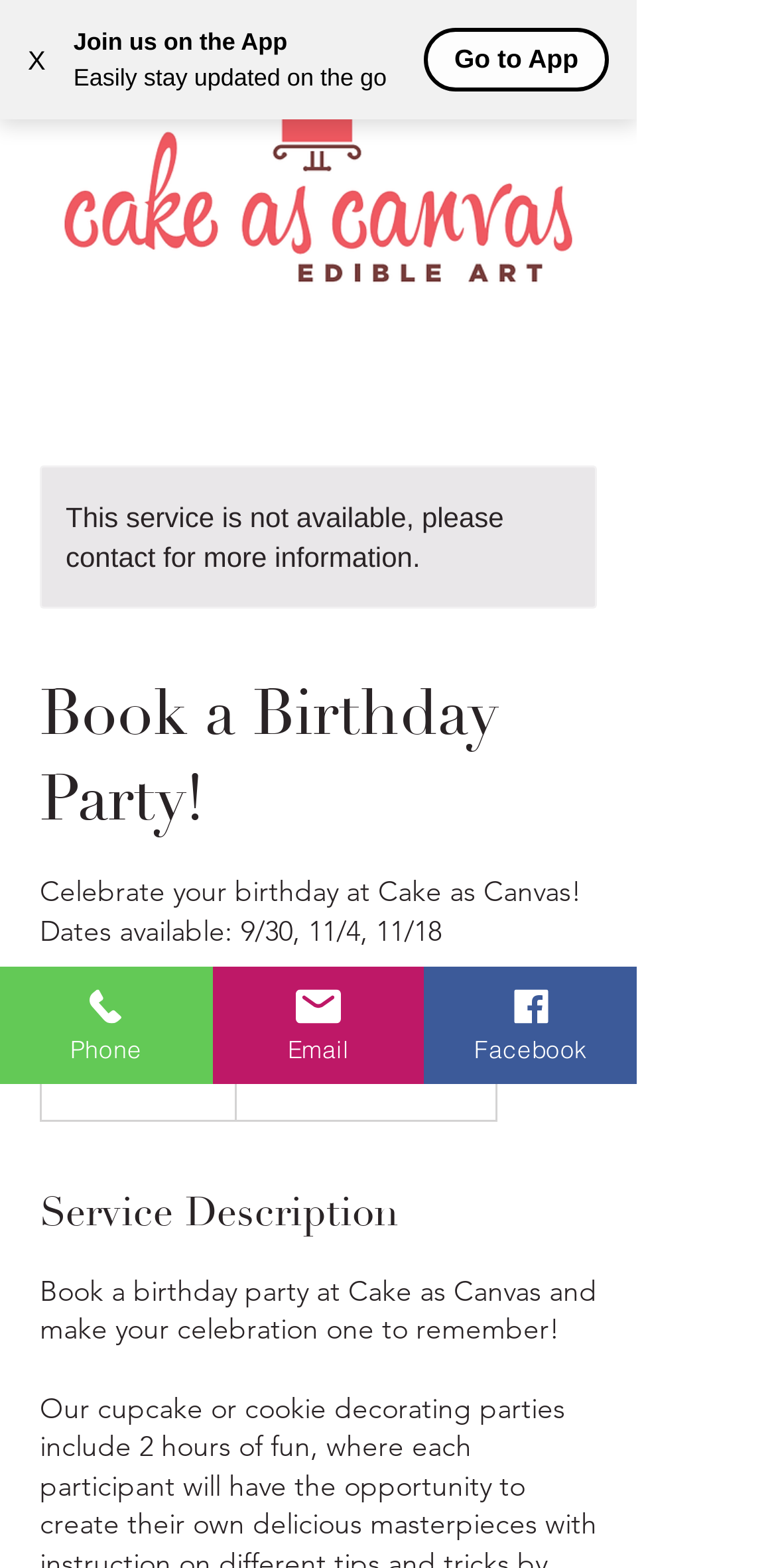Using the format (top-left x, top-left y, bottom-right x, bottom-right y), and given the element description, identify the bounding box coordinates within the screenshot: Indore Pioneer

None